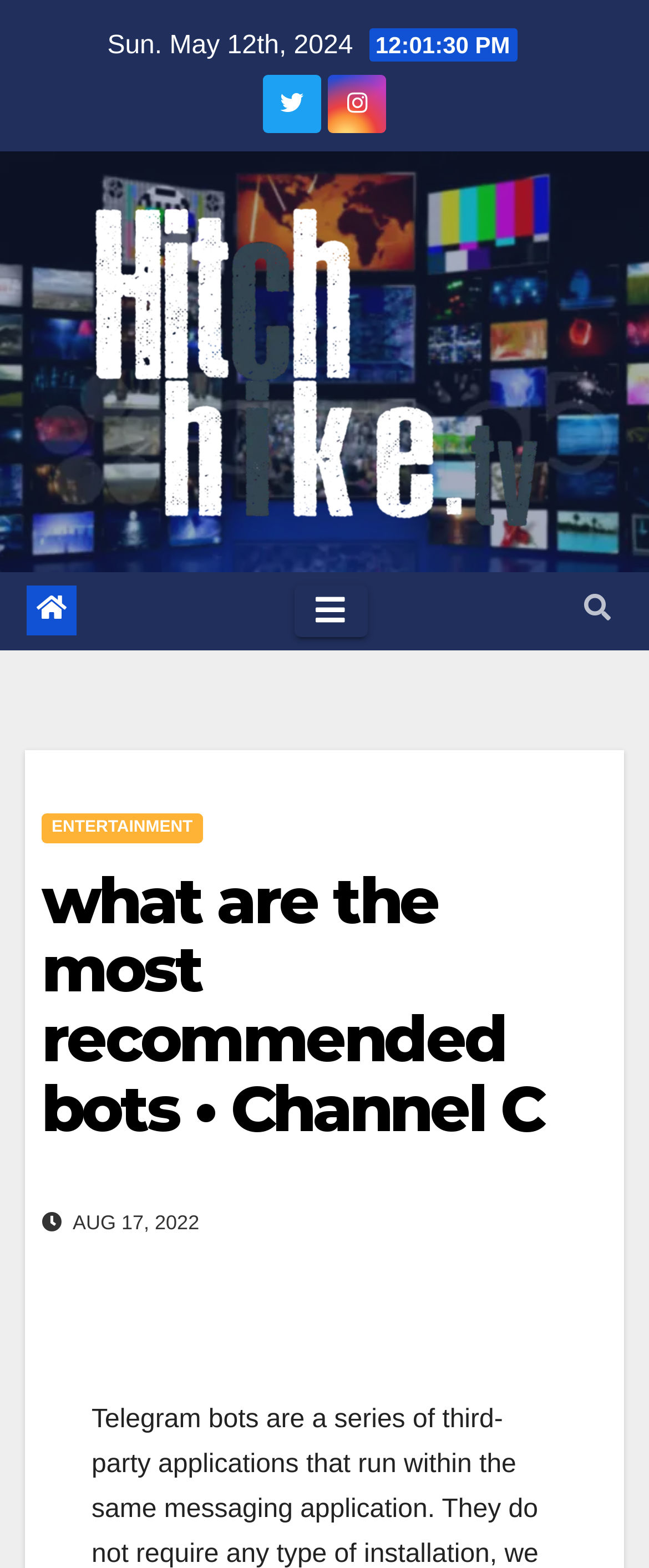Identify and provide the bounding box coordinates of the UI element described: "Entertainment". The coordinates should be formatted as [left, top, right, bottom], with each number being a float between 0 and 1.

[0.064, 0.518, 0.312, 0.537]